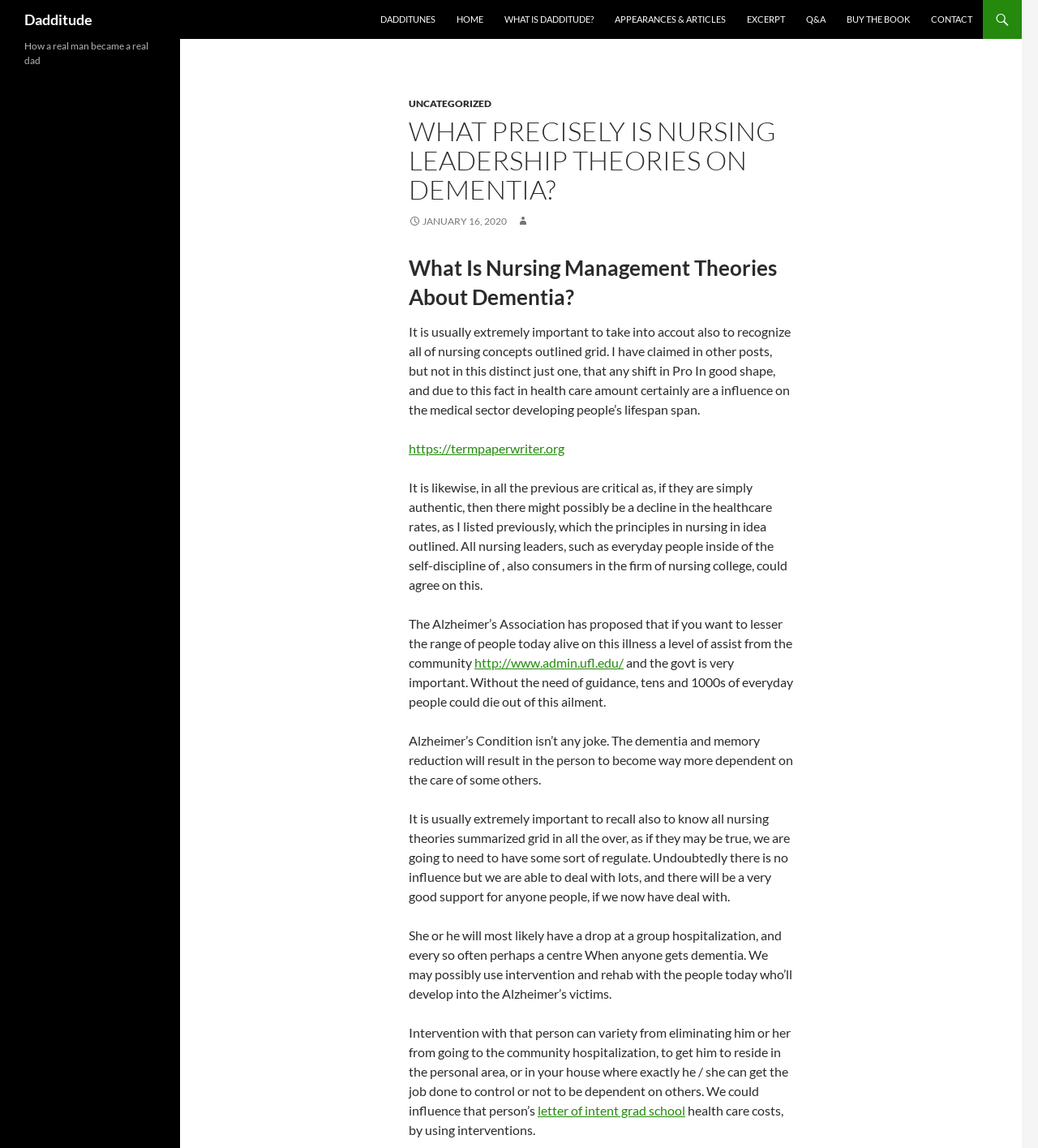What is the title of the first heading?
Based on the visual content, answer with a single word or a brief phrase.

Dadditude